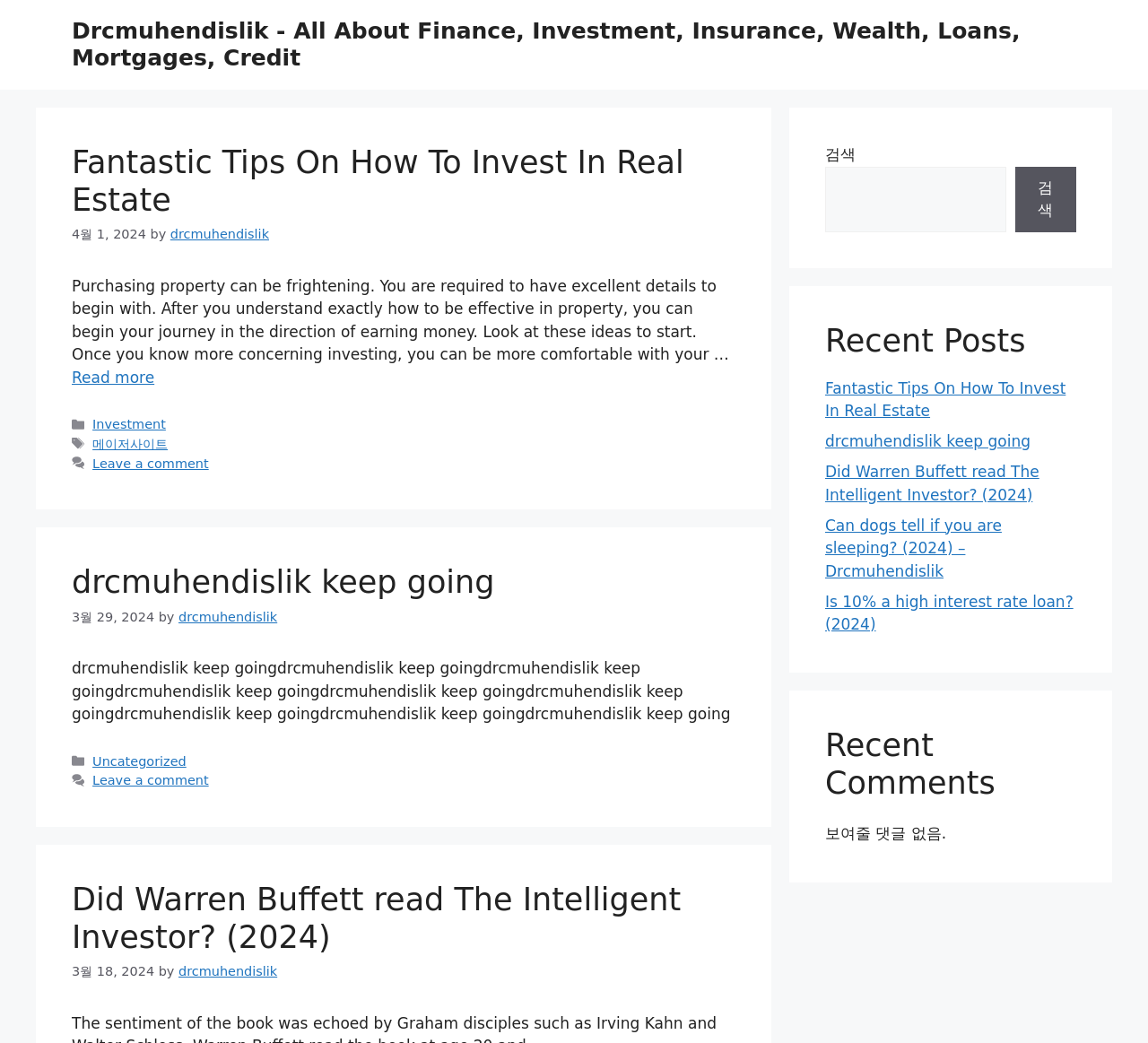Please locate the clickable area by providing the bounding box coordinates to follow this instruction: "Check Recent Posts".

[0.719, 0.308, 0.938, 0.344]